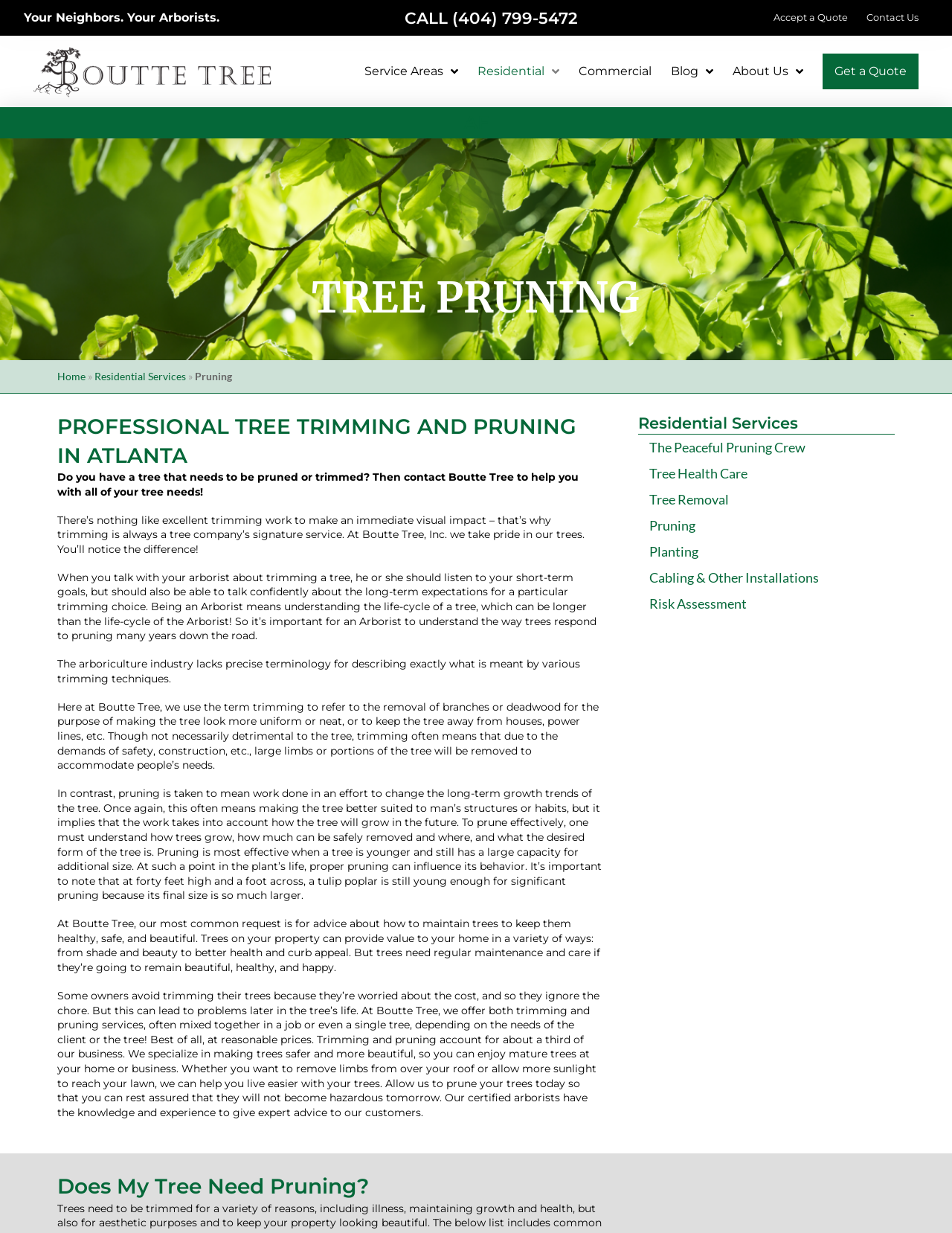Locate the bounding box of the UI element defined by this description: "The Peaceful Pruning Crew". The coordinates should be given as four float numbers between 0 and 1, formatted as [left, top, right, bottom].

[0.67, 0.353, 0.94, 0.374]